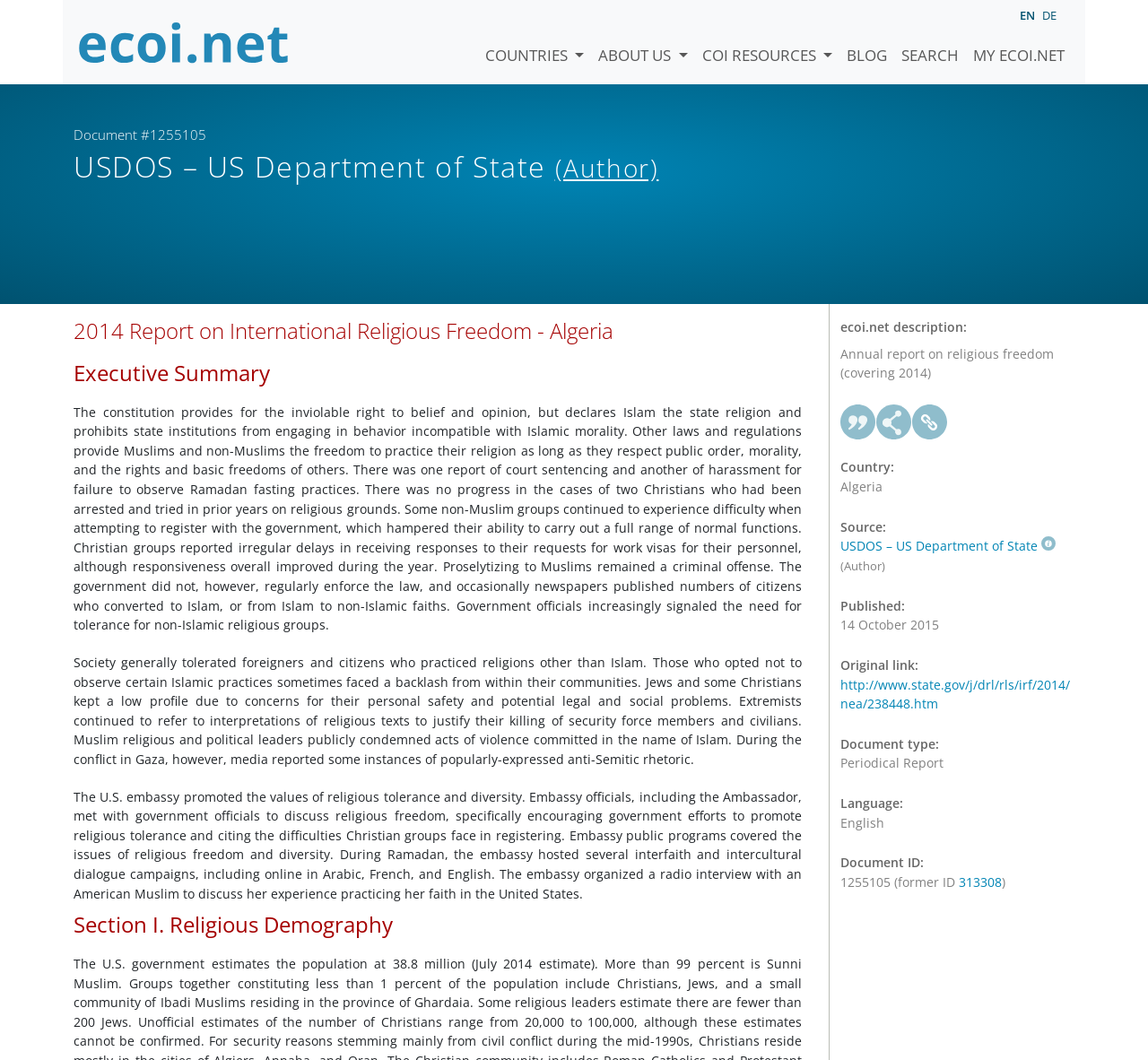Offer an in-depth caption of the entire webpage.

This webpage is about the 2014 Report on International Religious Freedom for Algeria, published by the US Department of State. At the top of the page, there is a navigation menu with links to "COUNTRIES", "ABOUT US", "COI RESOURCES", "BLOG", "SEARCH", and "MY ECOI.NET". Below the navigation menu, there is a language selection dropdown with options for English, German, and other languages.

The main content of the page is divided into sections, starting with an executive summary and followed by sections on religious demography, society, and the US government's efforts to promote religious tolerance. The executive summary provides an overview of the religious freedom situation in Algeria, highlighting issues such as the prohibition of state institutions from engaging in behavior incompatible with Islamic morality and the difficulties faced by non-Muslim groups in registering with the government.

The section on religious demography provides information on the religious makeup of Algeria, including the percentage of Muslims and non-Muslims. The section on society discusses the tolerance of foreigners and citizens who practice religions other than Islam, as well as the backlash faced by those who opt not to observe certain Islamic practices.

The section on the US government's efforts to promote religious tolerance describes the embassy's activities, including meetings with government officials, public programs, and interfaith dialogue campaigns. The page also includes a description list with metadata about the report, including the title, author, publication date, and document type.

Throughout the page, there are several links to external sources, including the original report published by the US Department of State. The page also includes an image of the ecoi.net logo at the top.